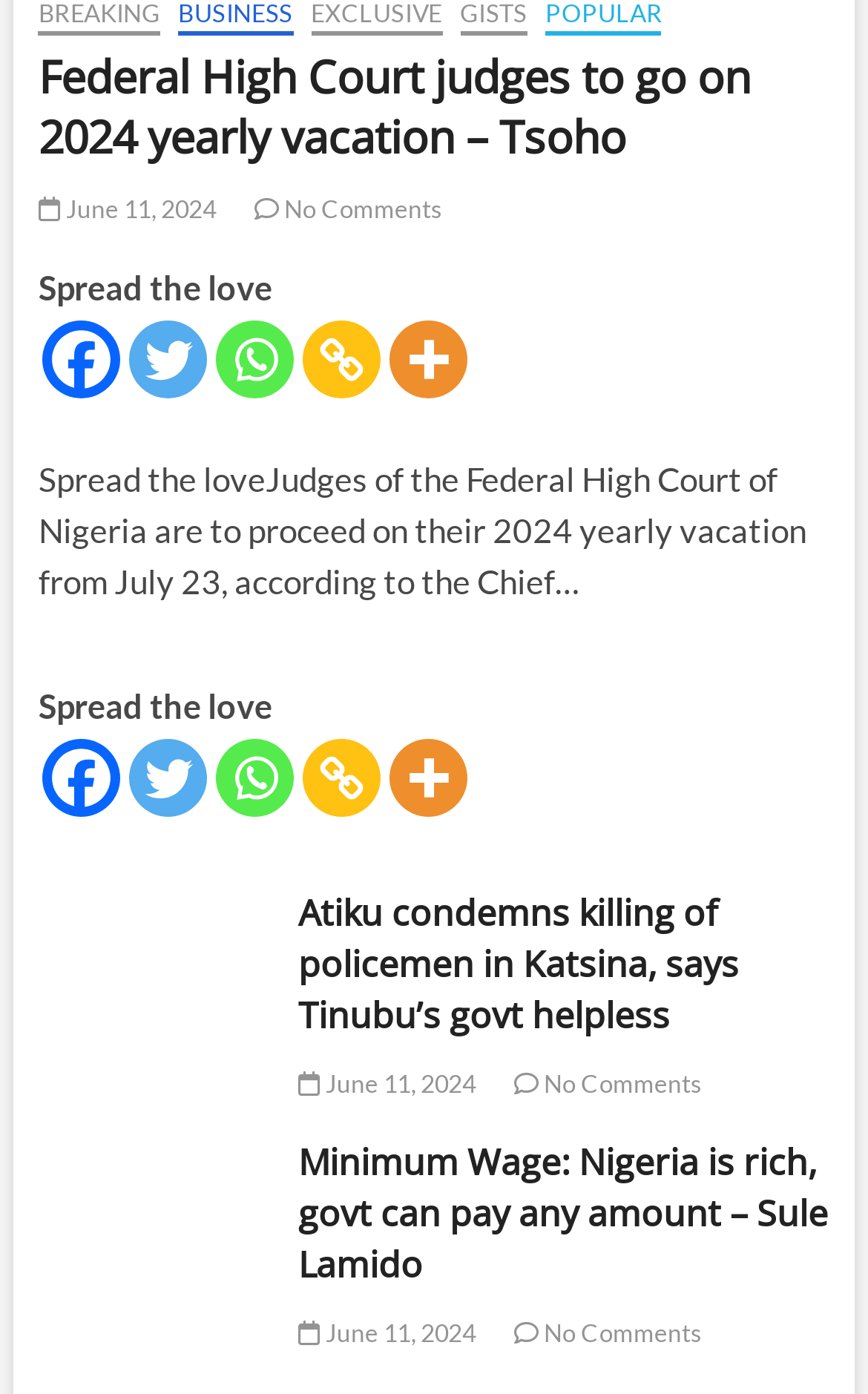Given the following UI element description: "June 11, 2024", find the bounding box coordinates in the webpage screenshot.

[0.044, 0.138, 0.249, 0.159]